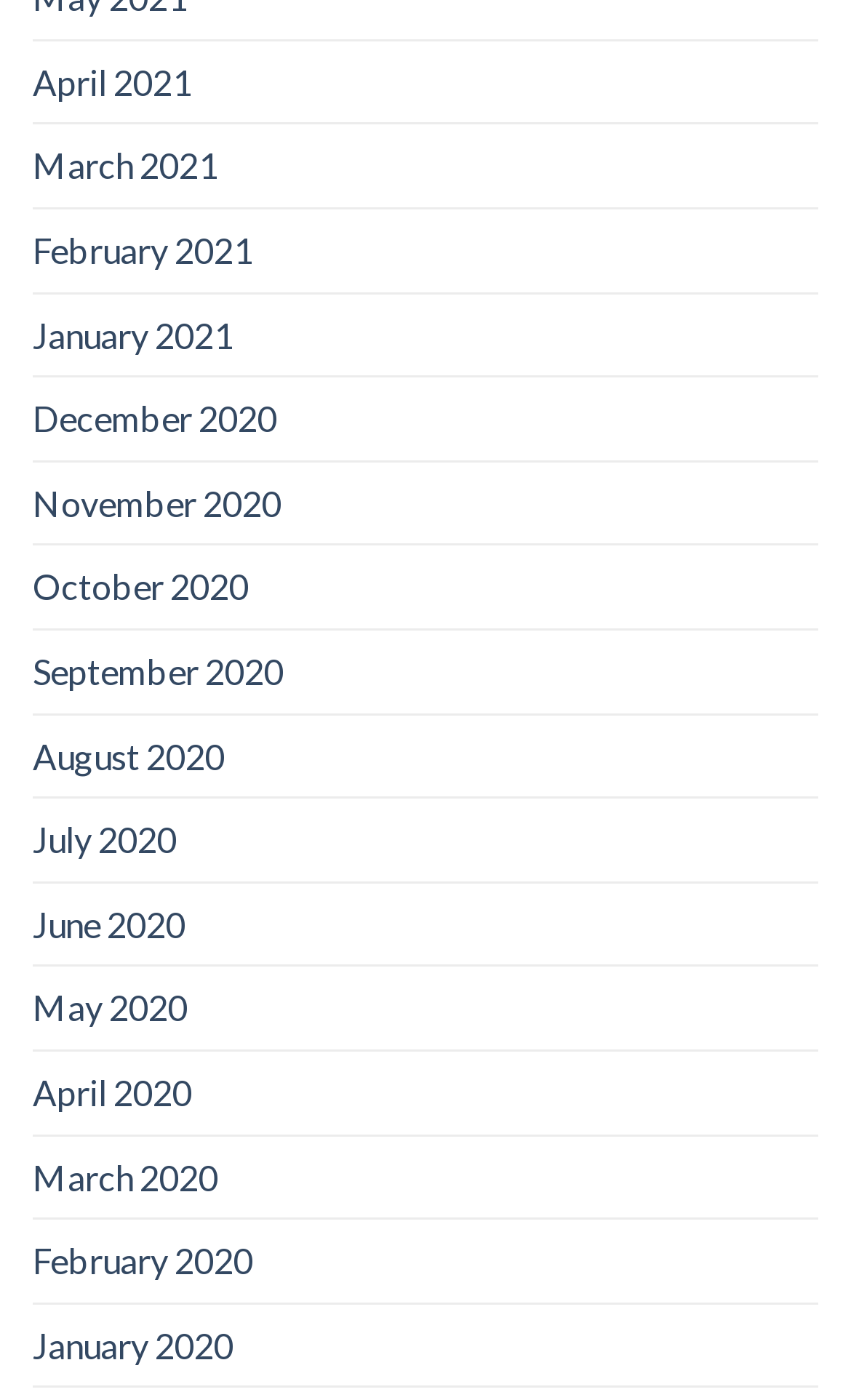Are the months listed in chronological order?
Using the image, provide a detailed and thorough answer to the question.

I examined the list of links and found that the months are listed in chronological order, with the most recent month at the top and the earliest month at the bottom.